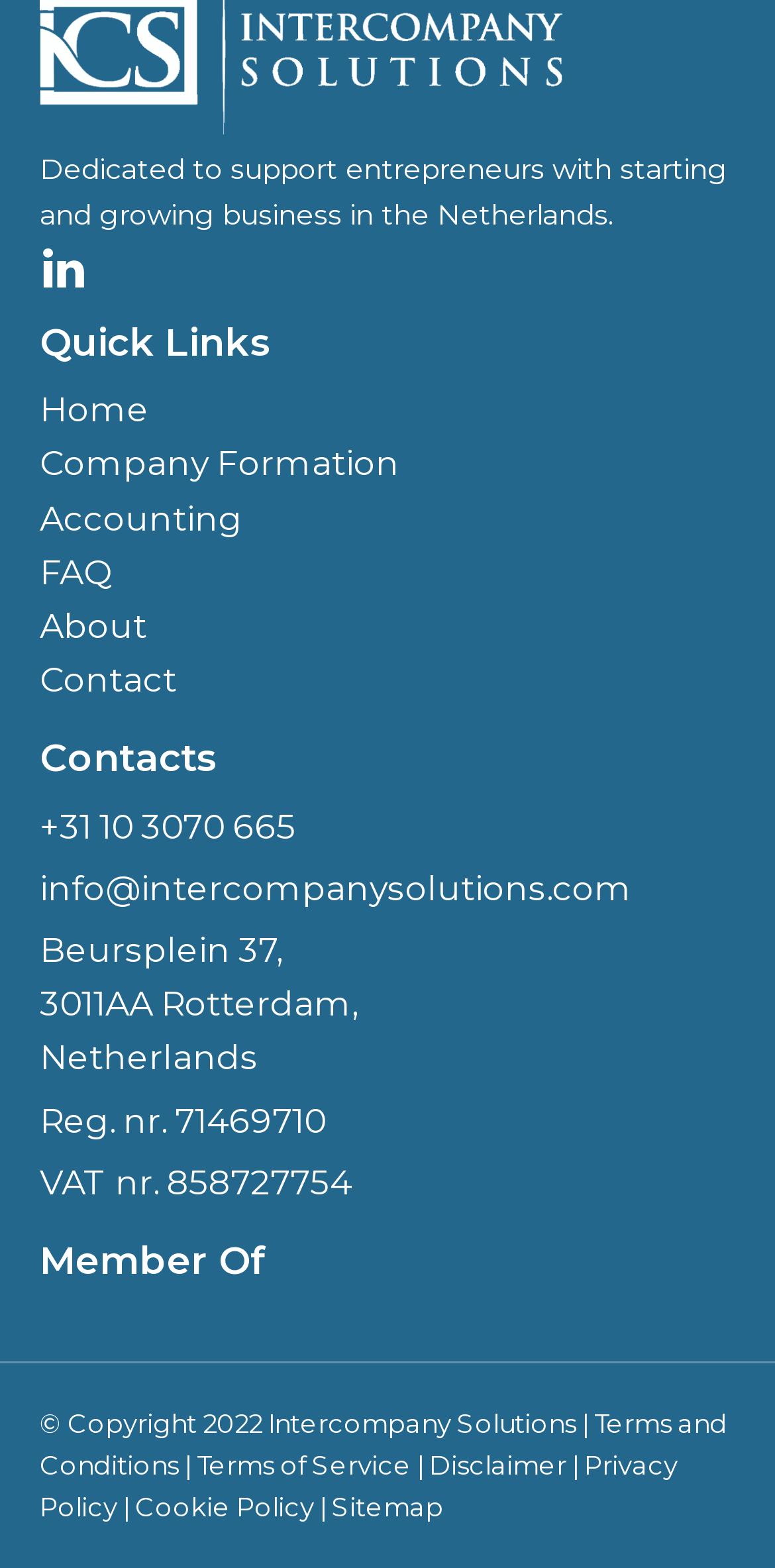Select the bounding box coordinates of the element I need to click to carry out the following instruction: "View the FAQ page".

[0.051, 0.348, 0.515, 0.383]